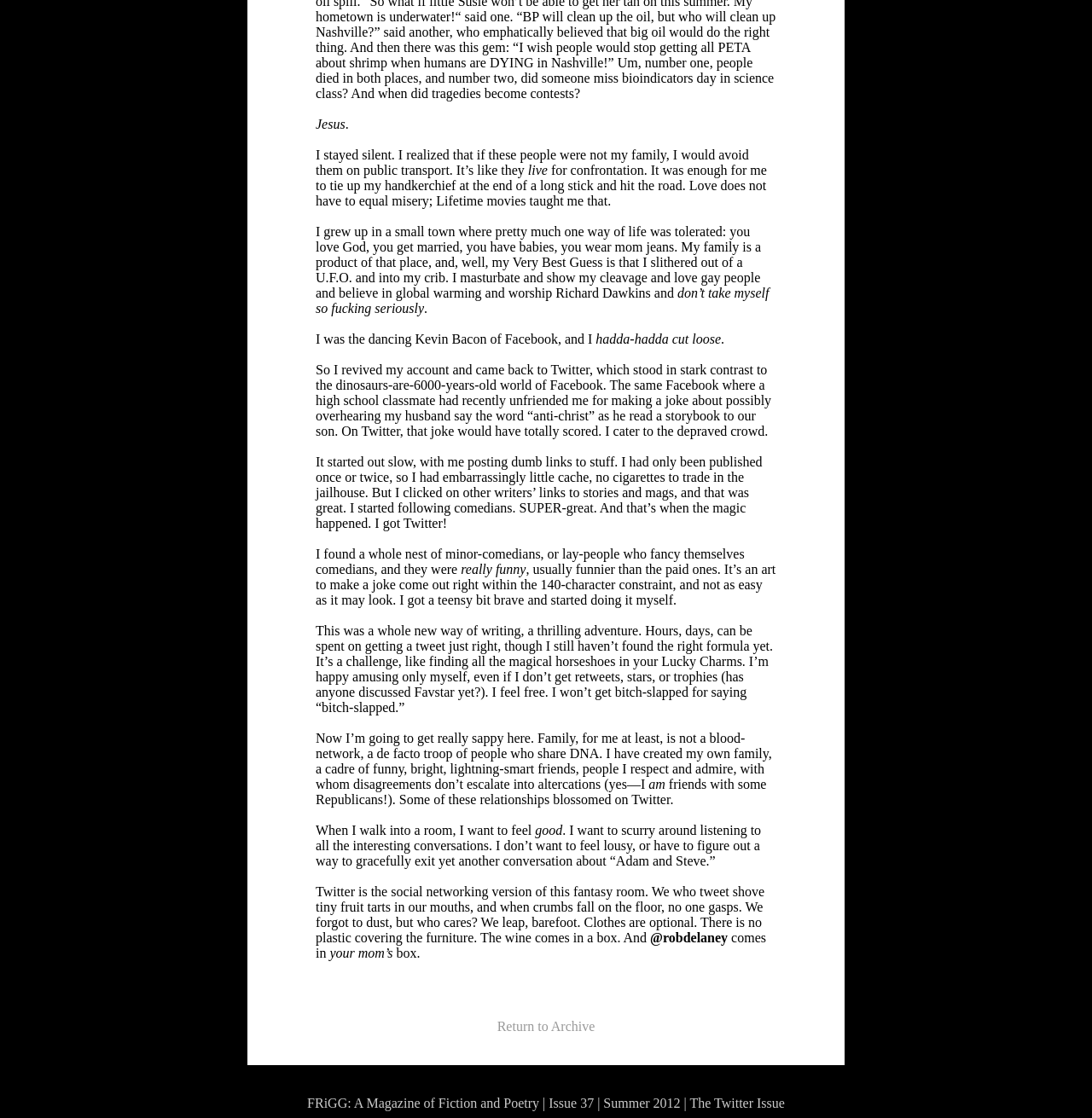Give a short answer to this question using one word or a phrase:
What is the theme of the magazine issue?

The Twitter Issue